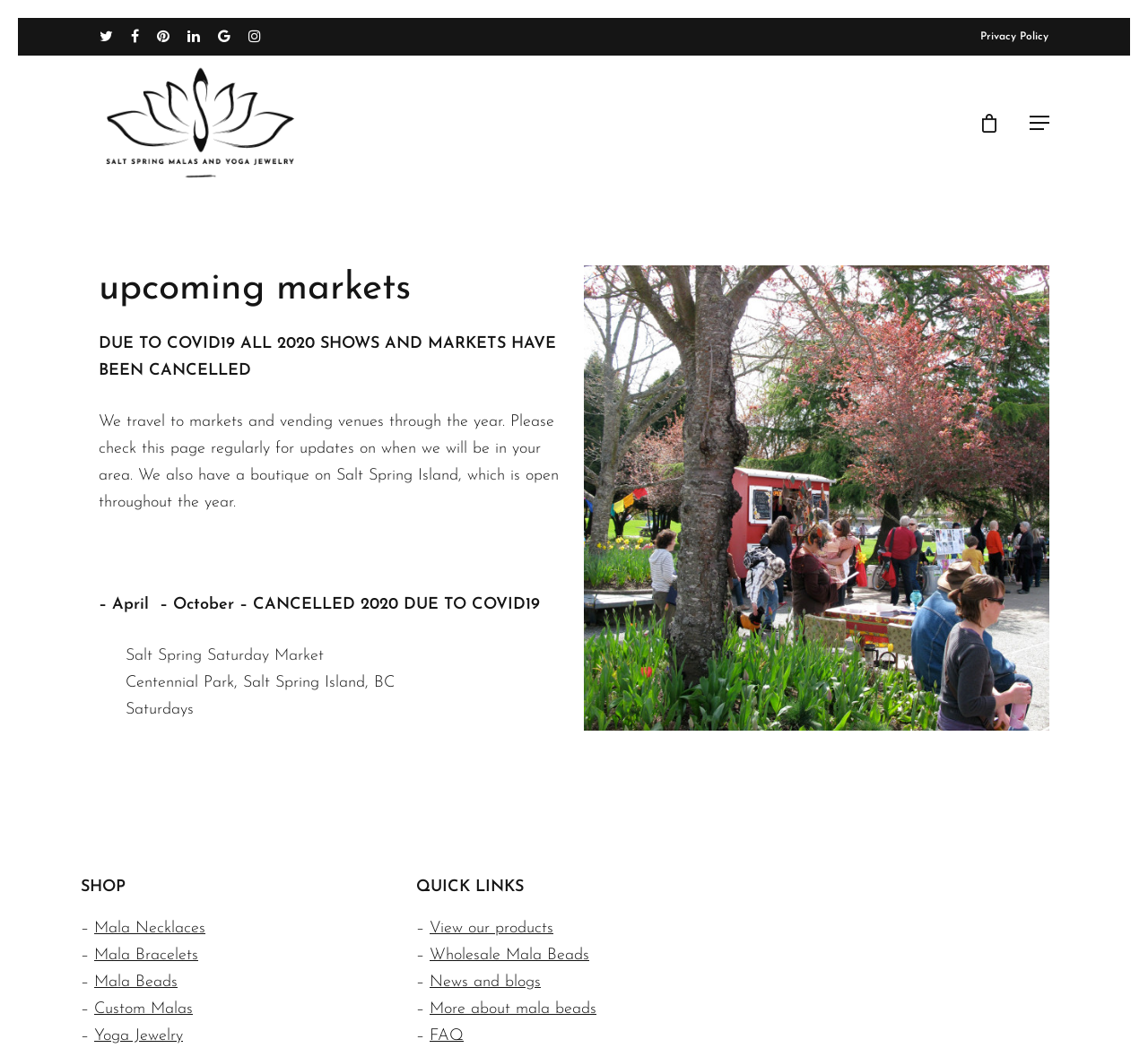Kindly respond to the following question with a single word or a brief phrase: 
What is the name of the market mentioned?

Salt Spring Saturday Market